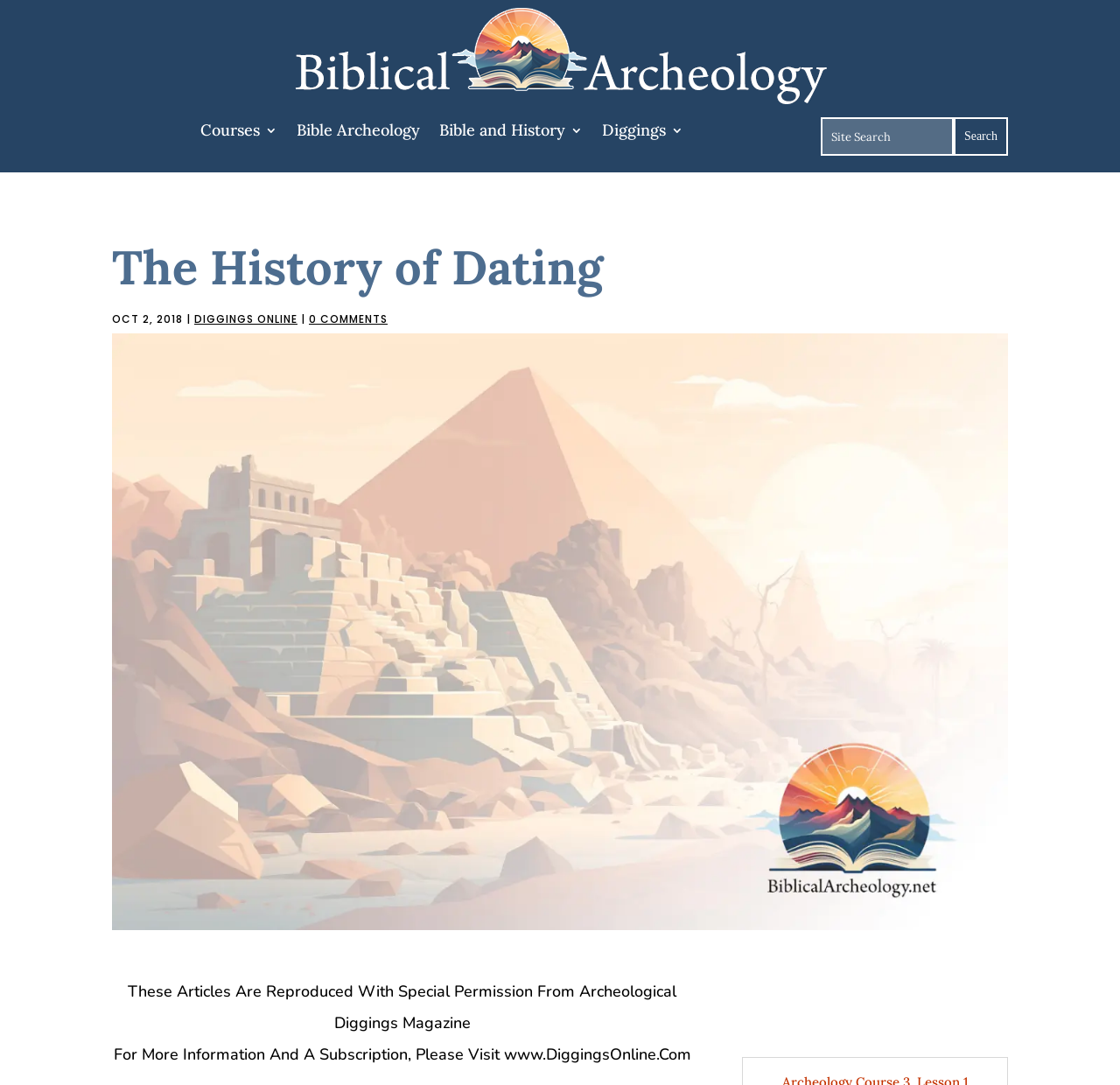What is the title or heading displayed on the webpage?

The History of Dating